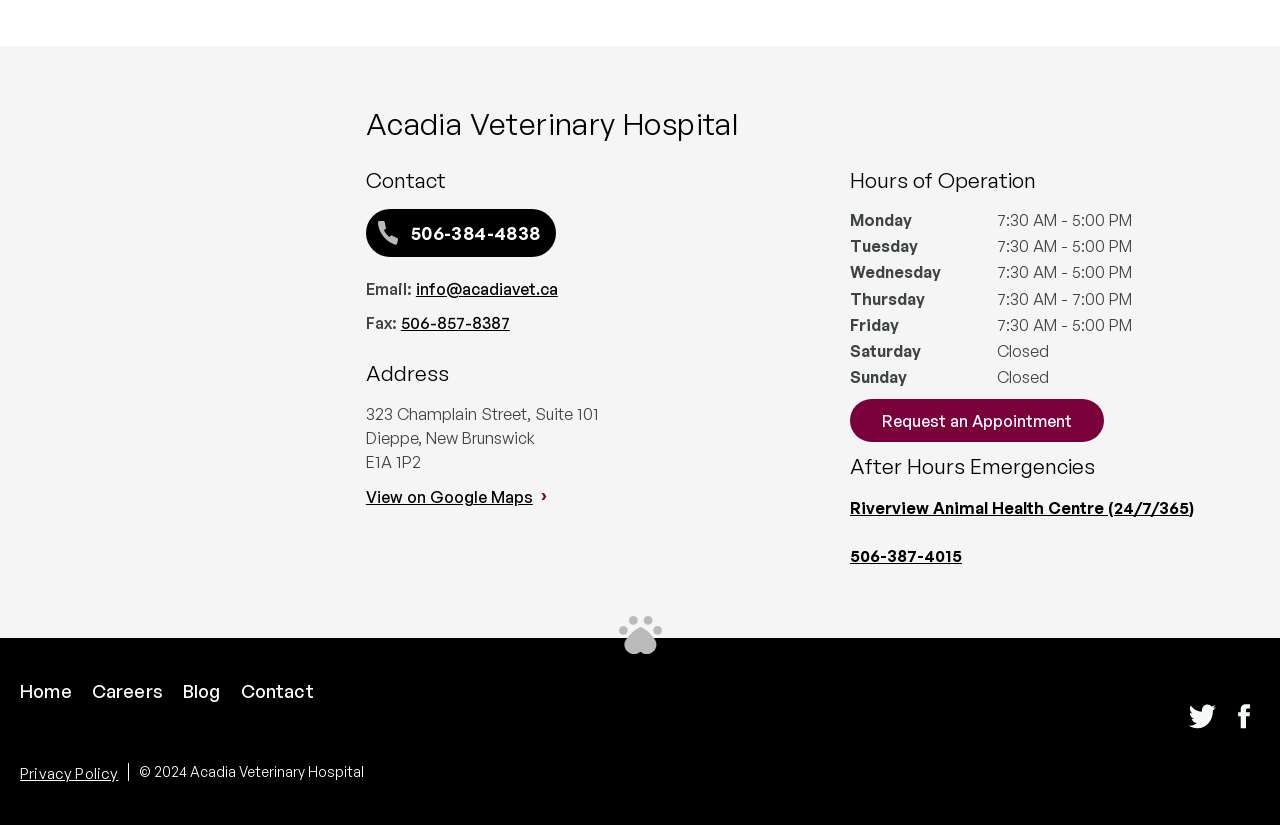Provide the bounding box coordinates of the area you need to click to execute the following instruction: "Visit the hospital's Facebook page".

[0.966, 0.853, 0.977, 0.889]